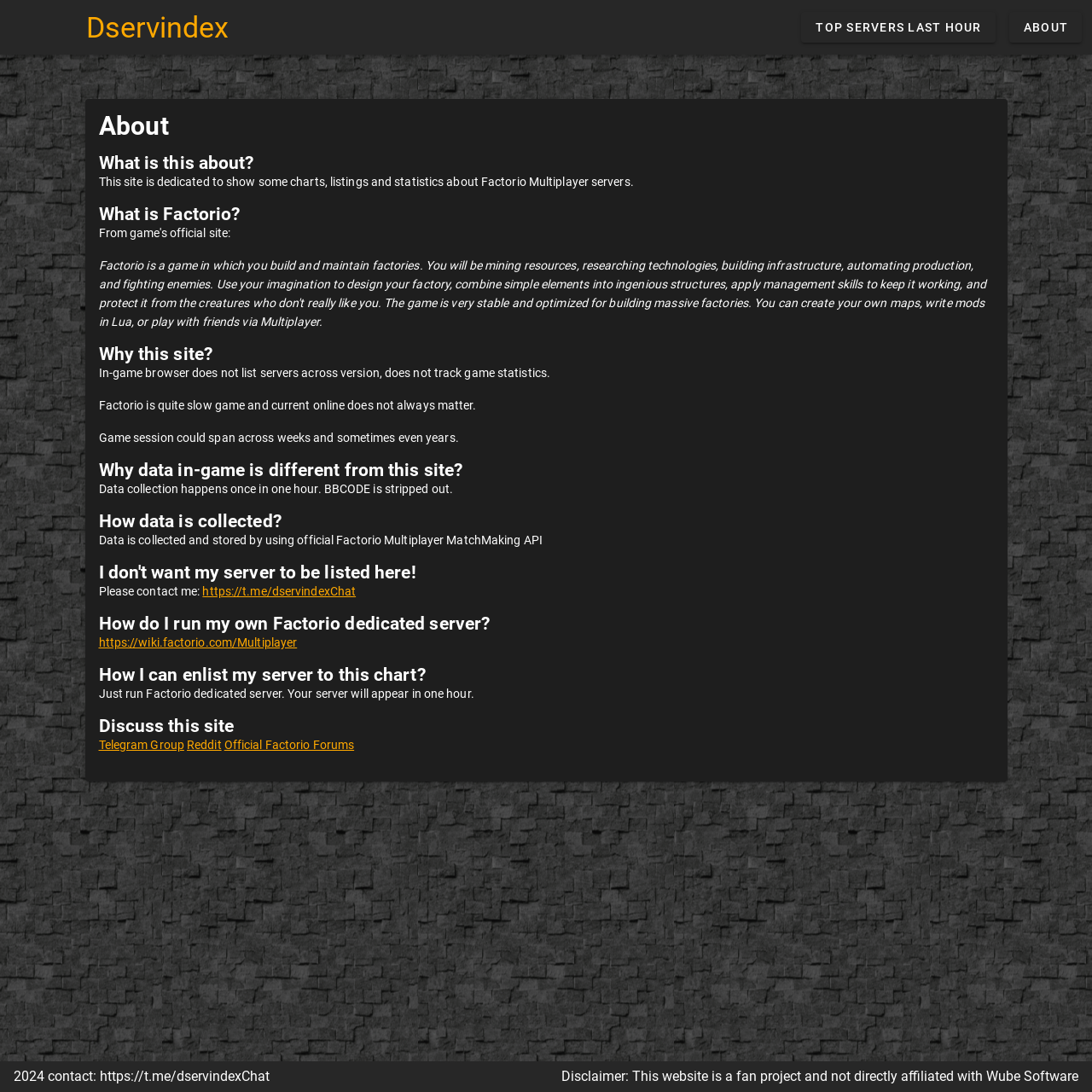Based on the element description, predict the bounding box coordinates (top-left x, top-left y, bottom-right x, bottom-right y) for the UI element in the screenshot: Interior Decor

None